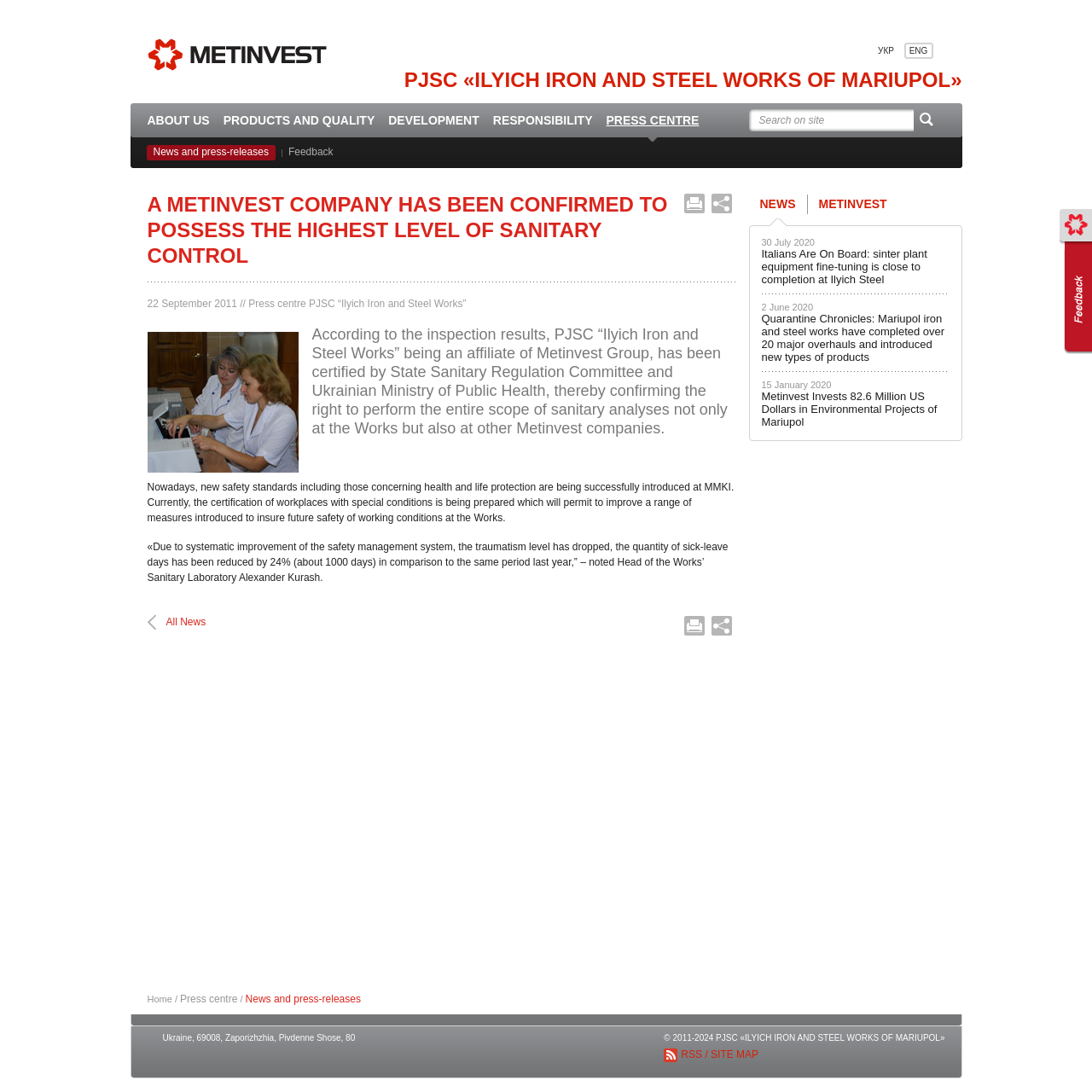Identify the bounding box coordinates of the element to click to follow this instruction: 'Click on the 'ABOUT US' link'. Ensure the coordinates are four float values between 0 and 1, provided as [left, top, right, bottom].

[0.135, 0.095, 0.192, 0.134]